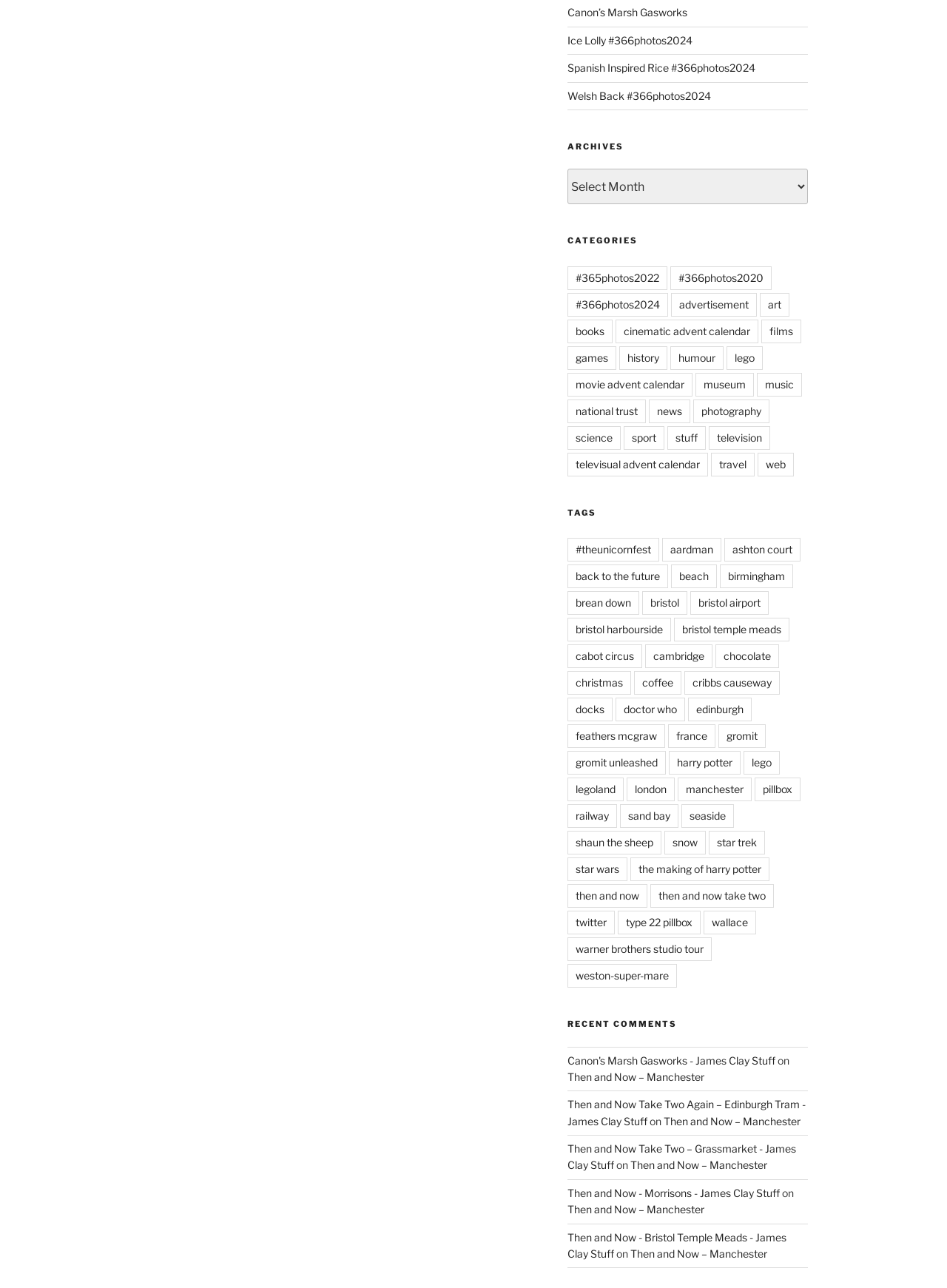How many links are there under 'ARCHIVES'?
Please respond to the question with a detailed and thorough explanation.

I counted the number of links under the 'ARCHIVES' heading, and there are 4 links.